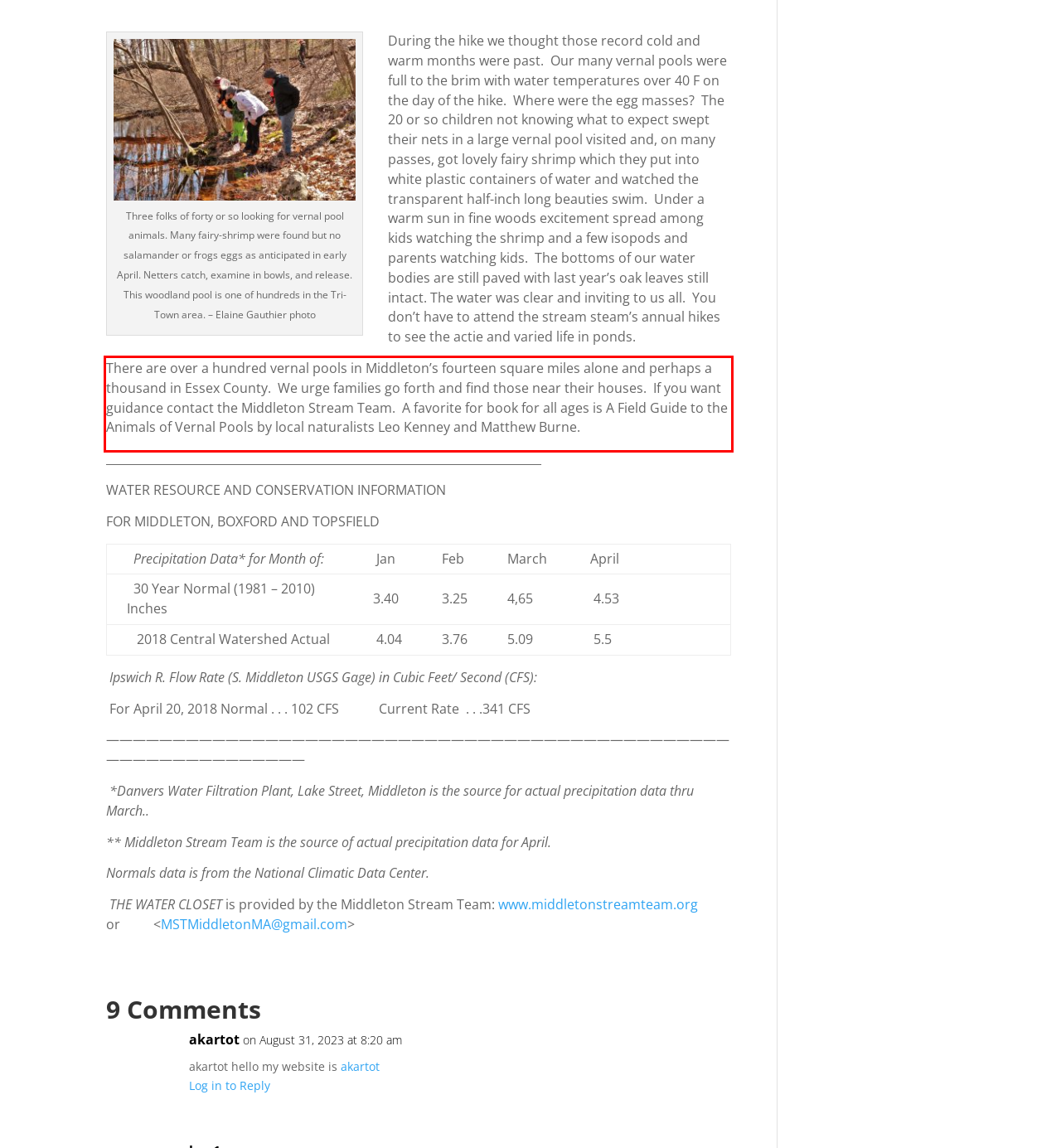Given a screenshot of a webpage, locate the red bounding box and extract the text it encloses.

There are over a hundred vernal pools in Middleton’s fourteen square miles alone and perhaps a thousand in Essex County. We urge families go forth and find those near their houses. If you want guidance contact the Middleton Stream Team. A favorite for book for all ages is A Field Guide to the Animals of Vernal Pools by local naturalists Leo Kenney and Matthew Burne.